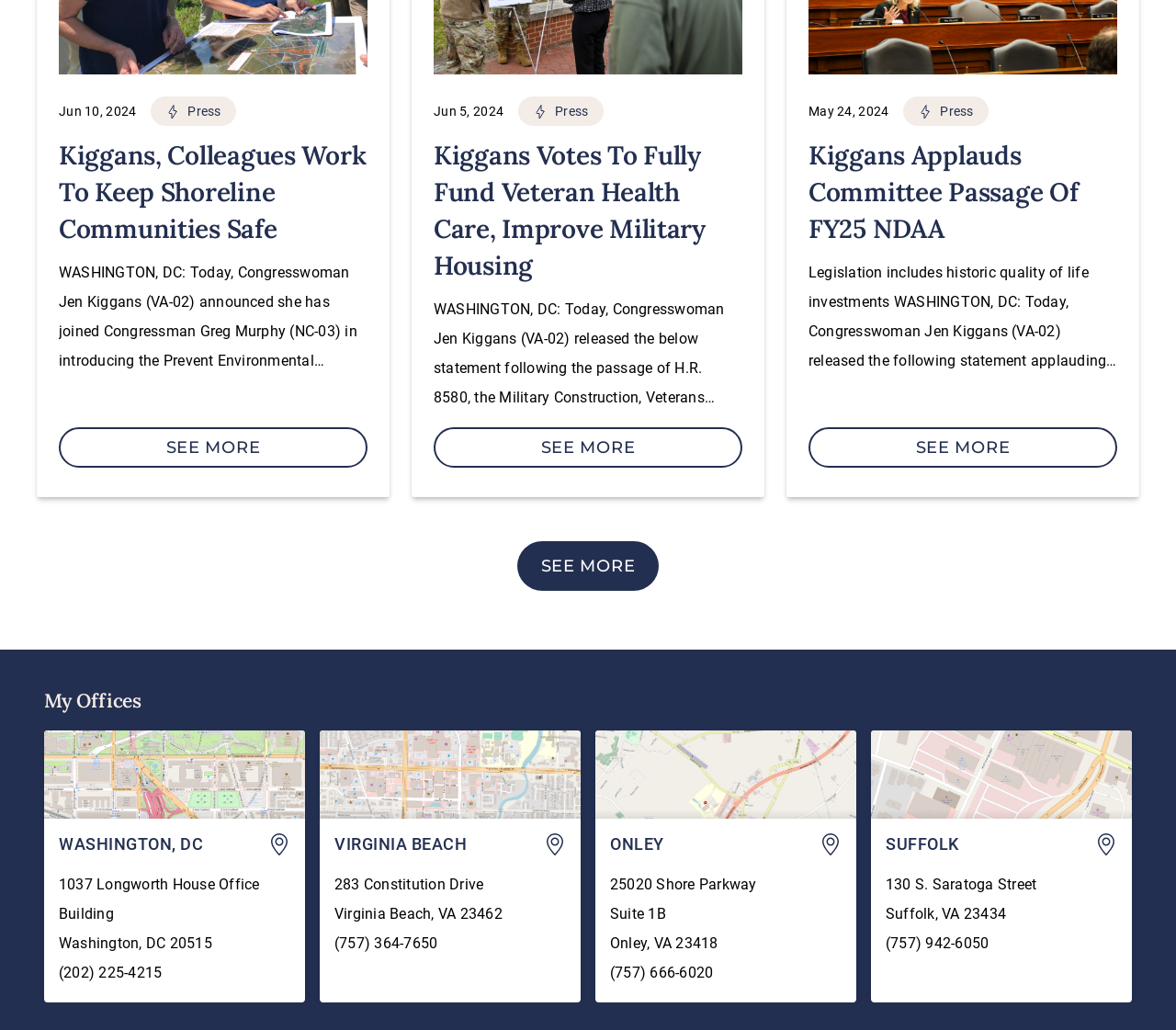What is the name of the congresswoman?
Answer the question with as much detail as possible.

The webpage contains several headings and paragraphs about the congresswoman's activities and statements. The name 'Jen Kiggans' is mentioned multiple times, indicating that she is the main subject of the webpage.